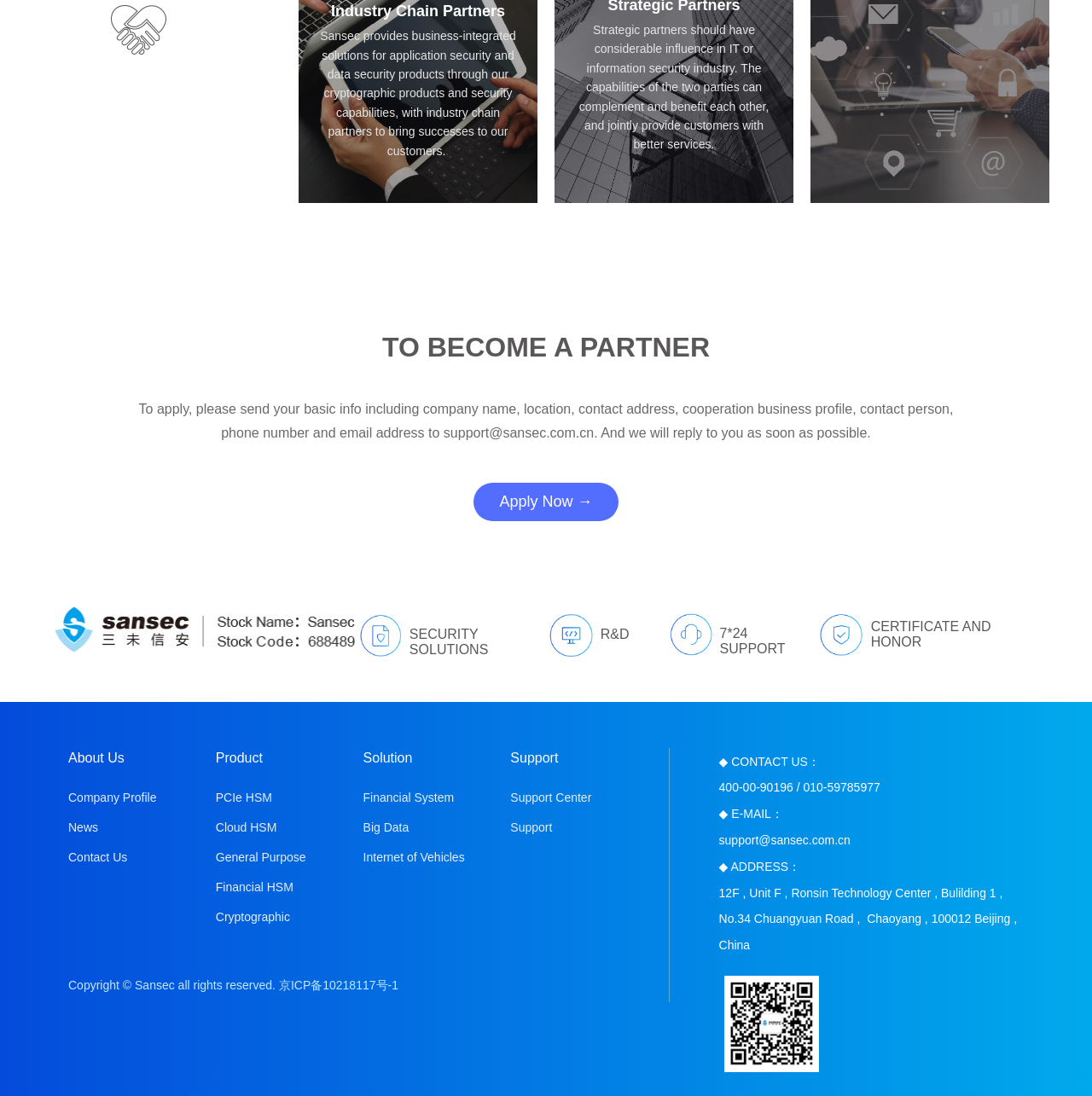Highlight the bounding box coordinates of the element that should be clicked to carry out the following instruction: "View PCIe HSM product". The coordinates must be given as four float numbers ranging from 0 to 1, i.e., [left, top, right, bottom].

[0.197, 0.714, 0.307, 0.741]